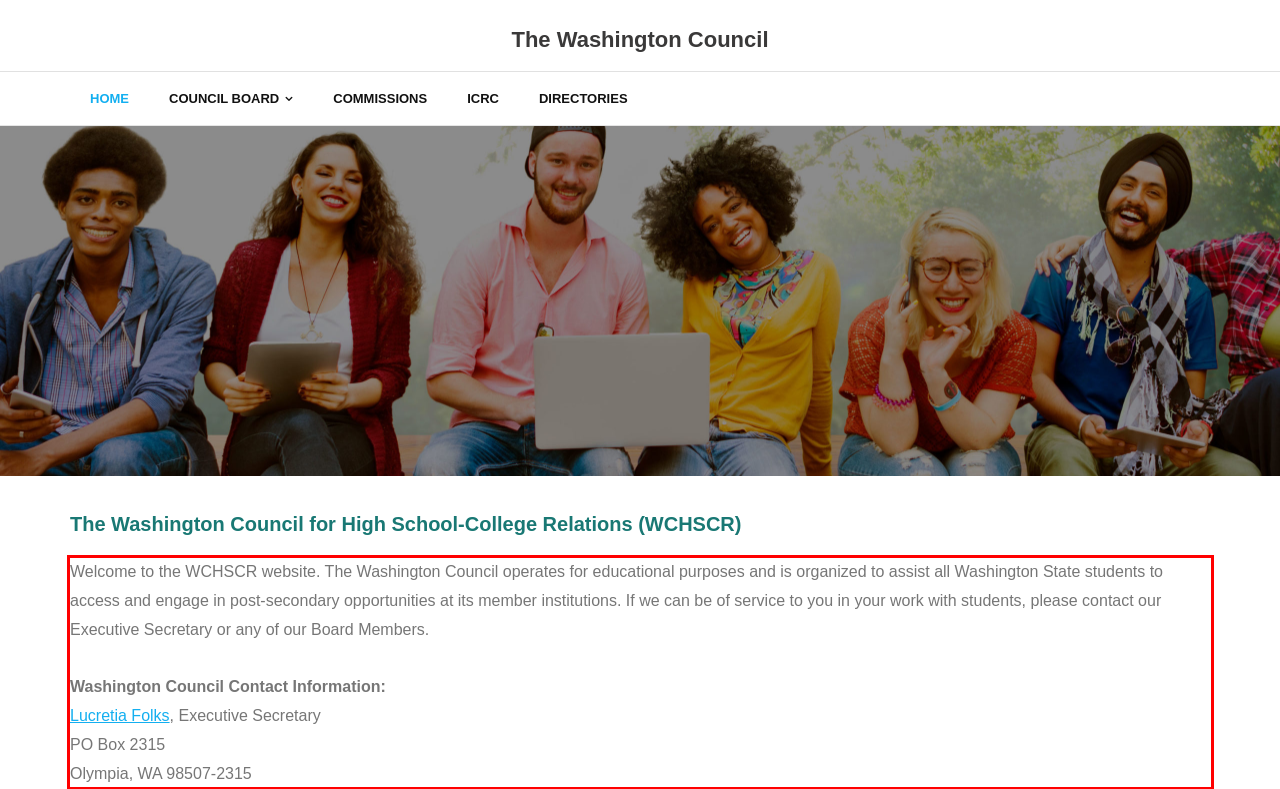Please use OCR to extract the text content from the red bounding box in the provided webpage screenshot.

Welcome to the WCHSCR website. The Washington Council operates for educational purposes and is organized to assist all Washington State students to access and engage in post-secondary opportunities at its member institutions. If we can be of service to you in your work with students, please contact our Executive Secretary or any of our Board Members. Washington Council Contact Information: Lucretia Folks, Executive Secretary PO Box 2315 Olympia, WA 98507-2315